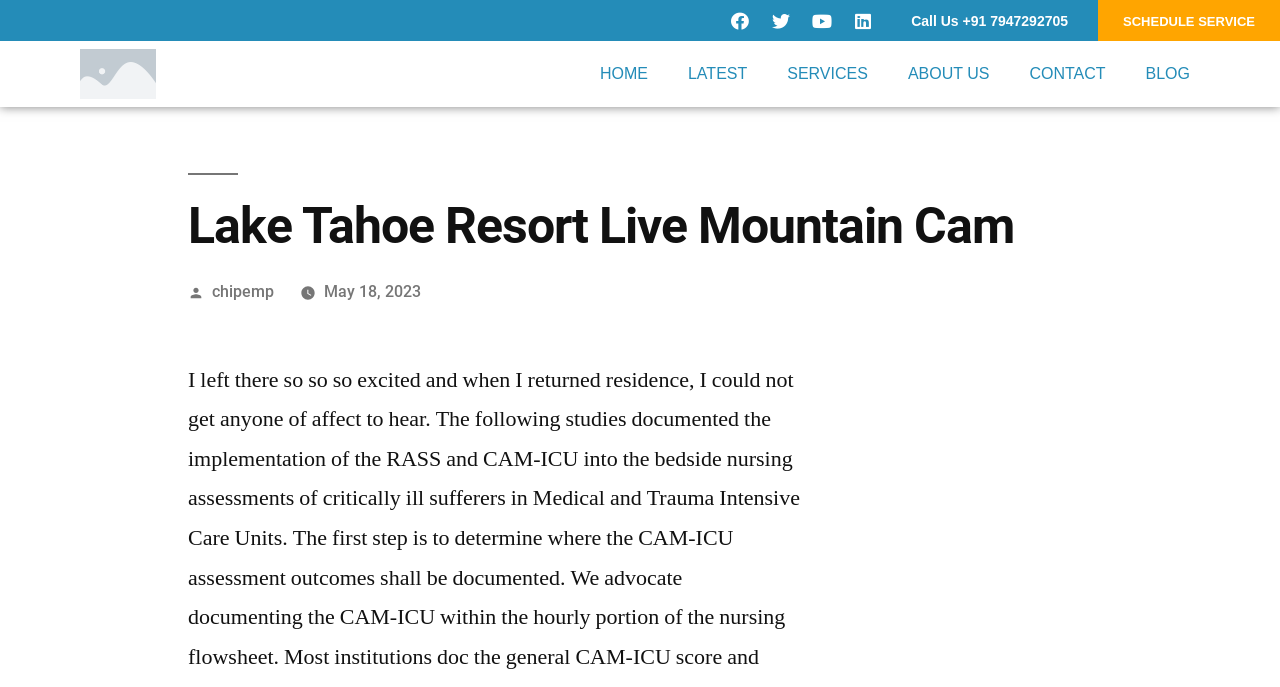Provide the bounding box coordinates of the section that needs to be clicked to accomplish the following instruction: "Schedule a service."

[0.858, 0.0, 1.0, 0.06]